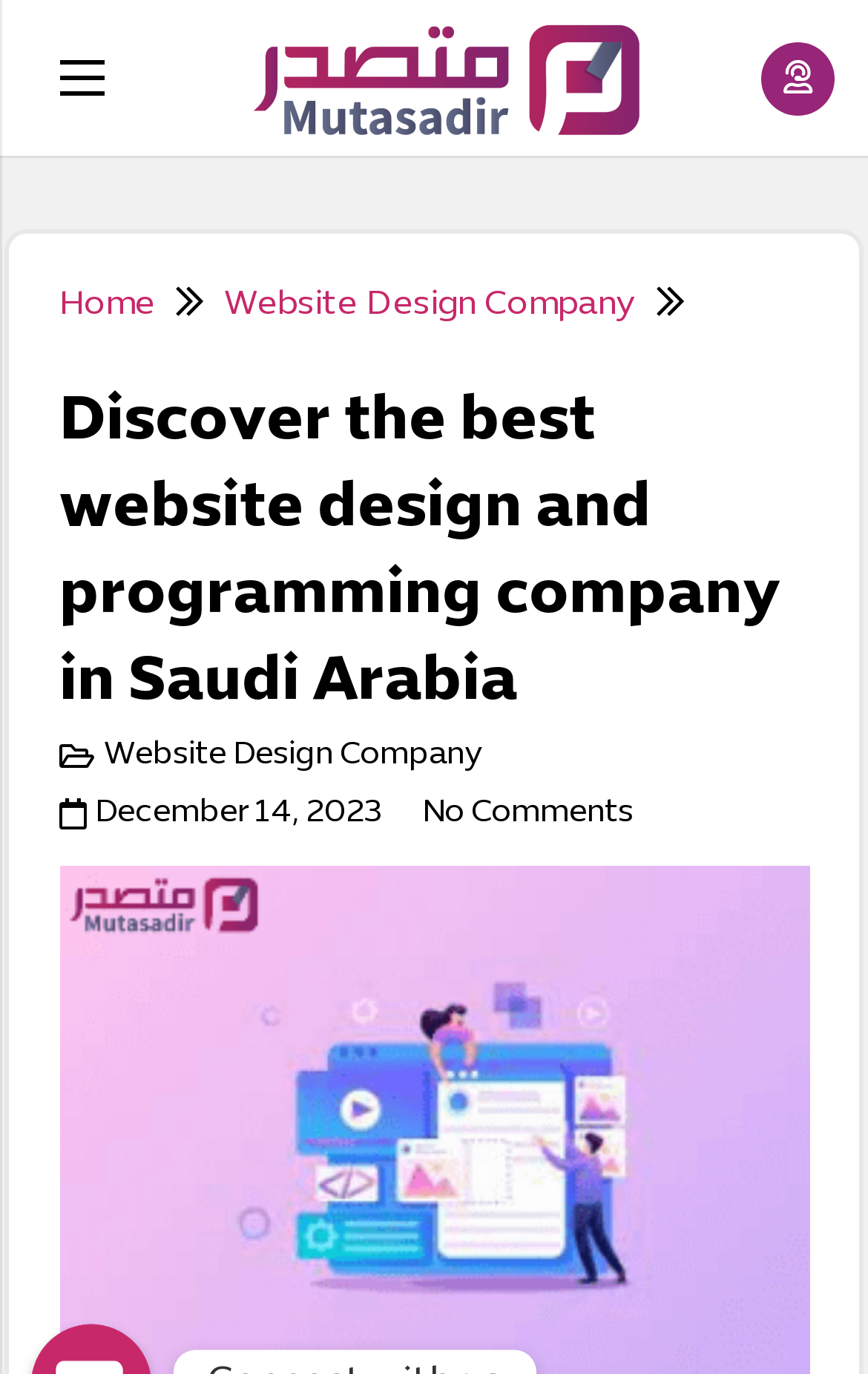Can you extract the primary headline text from the webpage?

Discover the best website design and programming company in Saudi Arabia